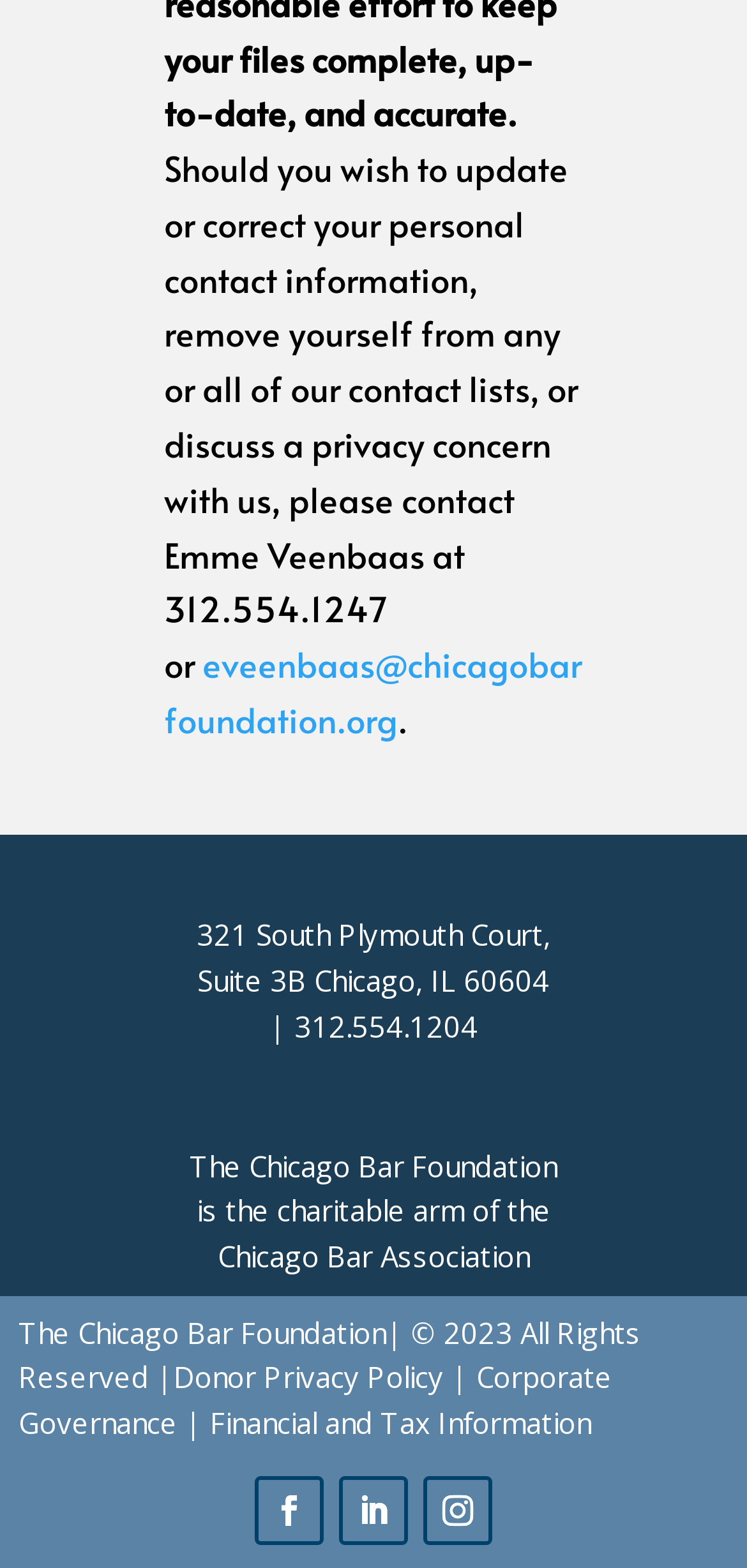What is the purpose of the Chicago Bar Foundation?
Please elaborate on the answer to the question with detailed information.

The purpose of the Chicago Bar Foundation can be found in the middle section of the webpage, which describes the foundation as the charitable arm of the Chicago Bar Association.